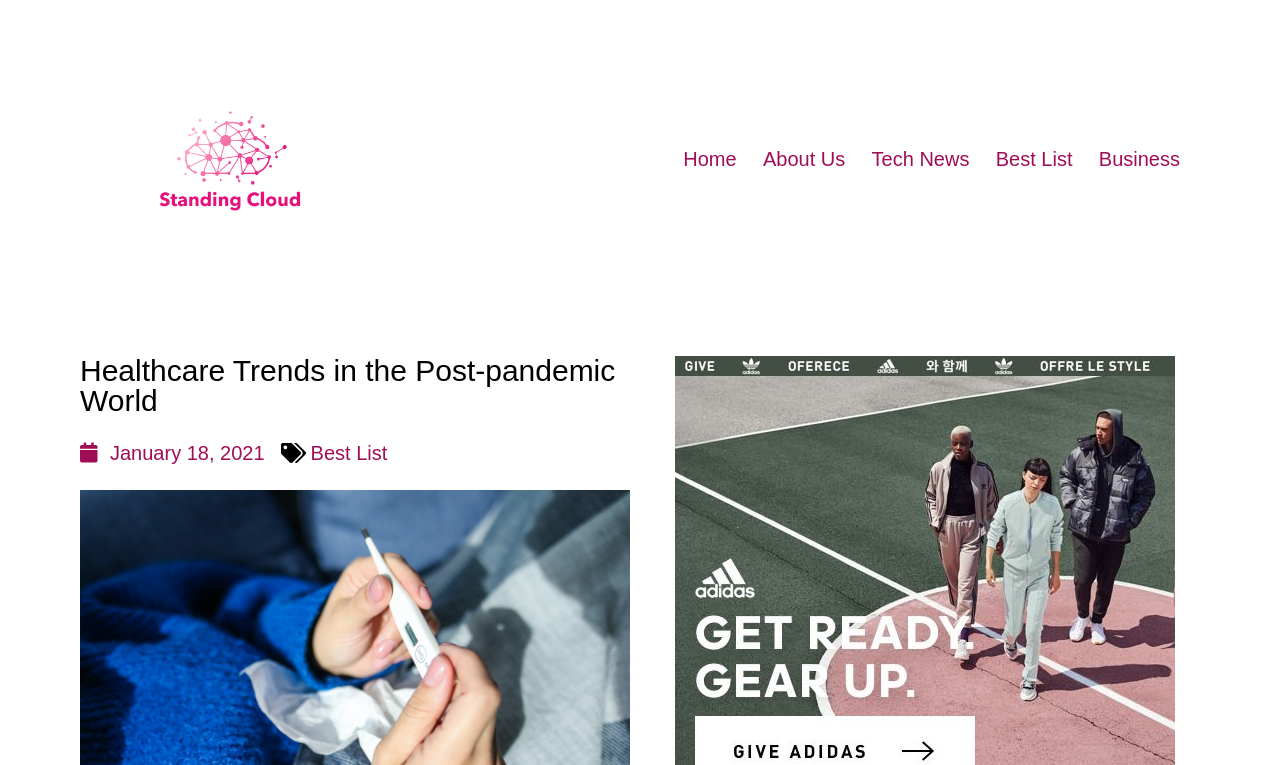Provide the bounding box coordinates of the area you need to click to execute the following instruction: "browse best list".

[0.768, 0.176, 0.848, 0.24]